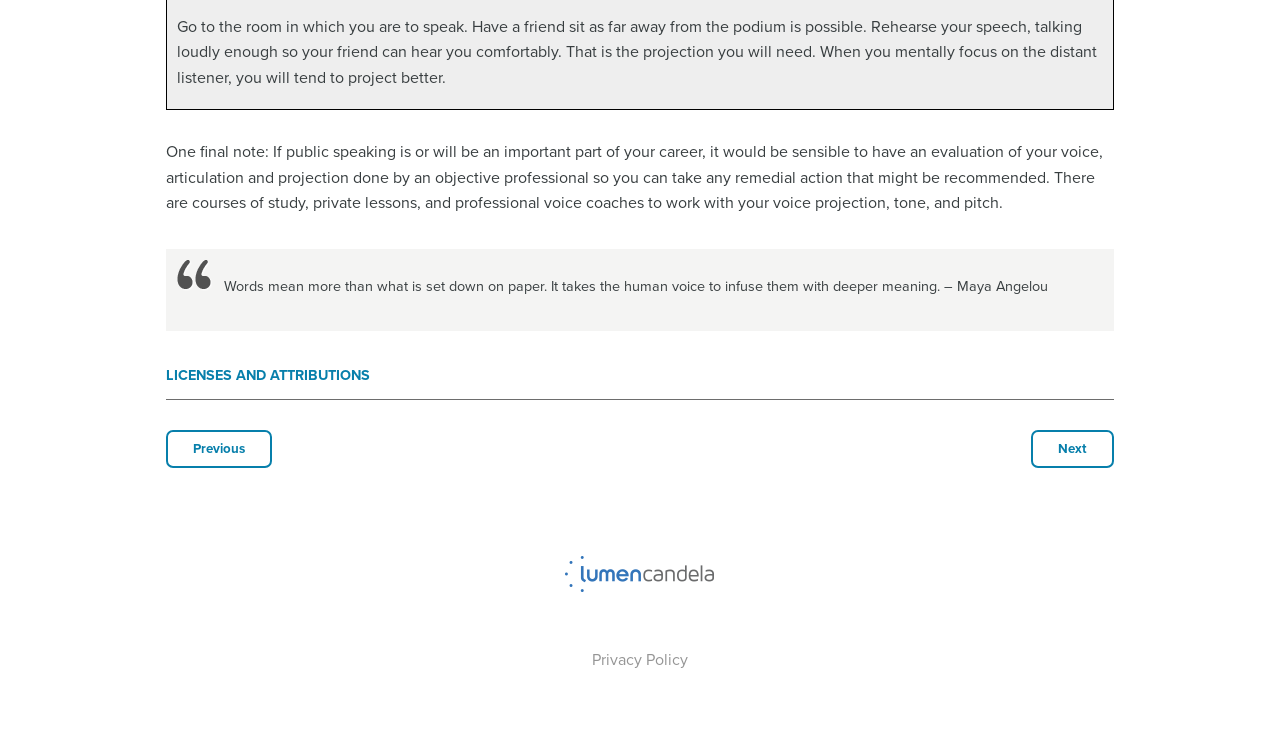What is the purpose of having an evaluation of one's voice done?
Use the image to answer the question with a single word or phrase.

To take remedial action